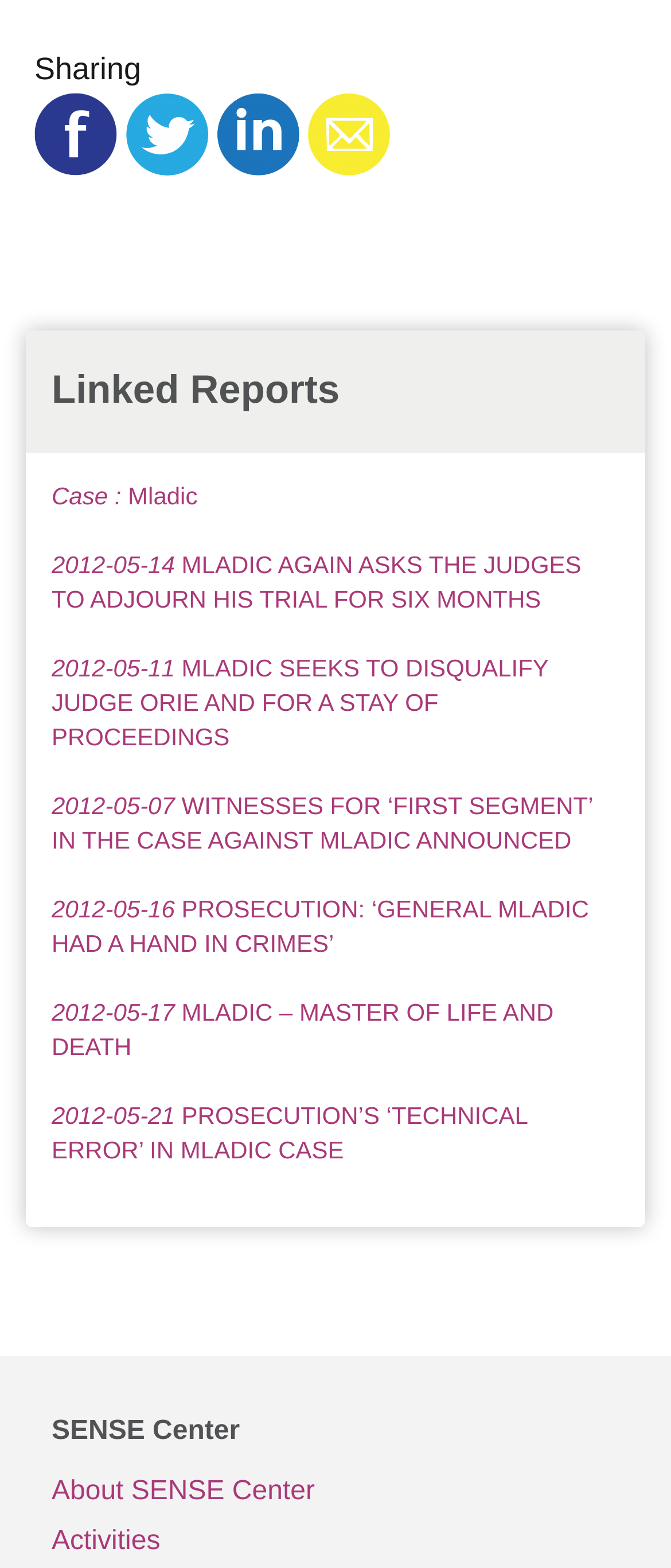What social media platforms are available for sharing?
Look at the image and respond with a one-word or short phrase answer.

FB, TW, LI